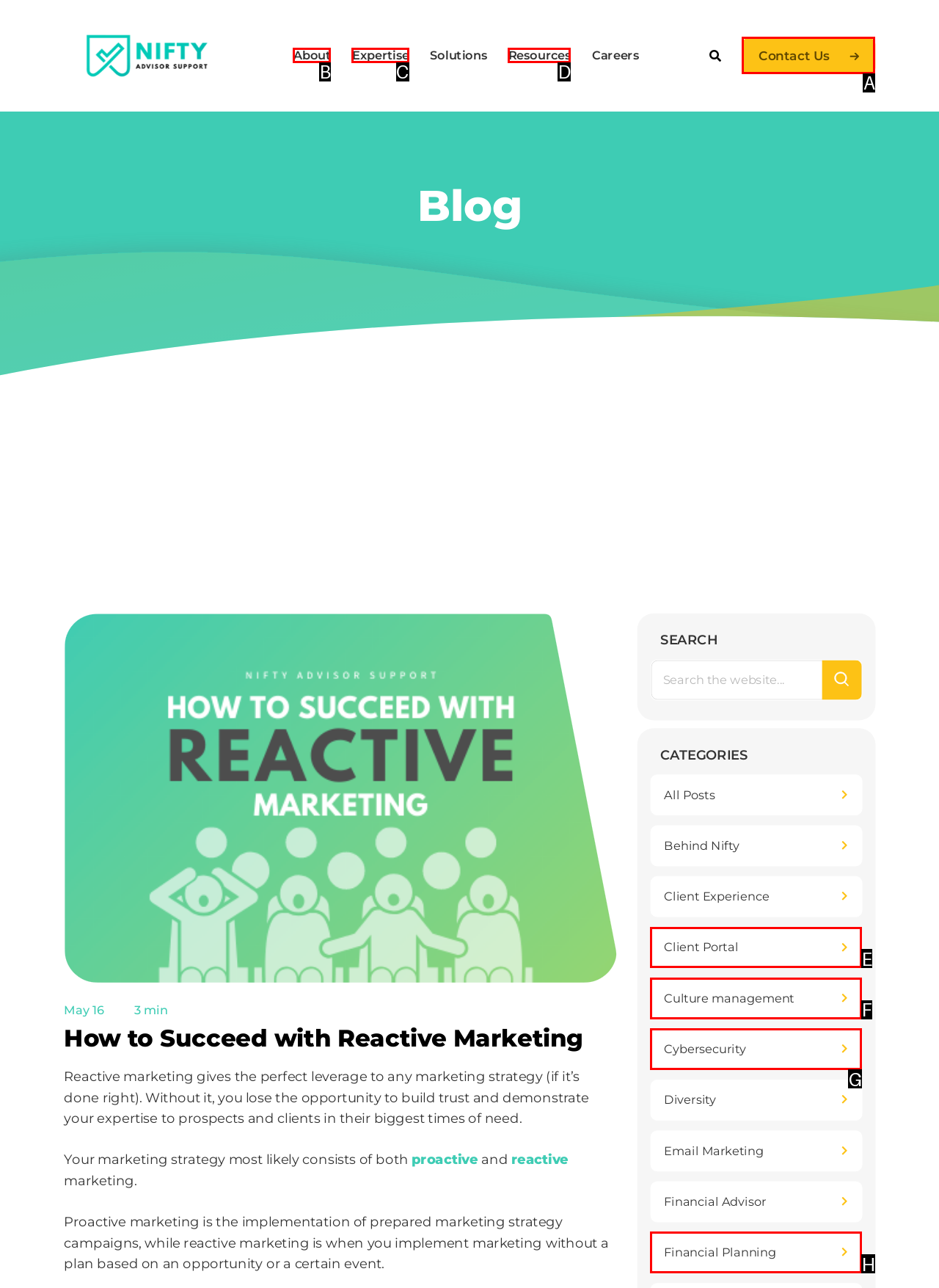Identify the correct UI element to click to achieve the task: Click the 'Contact Us' link.
Answer with the letter of the appropriate option from the choices given.

A